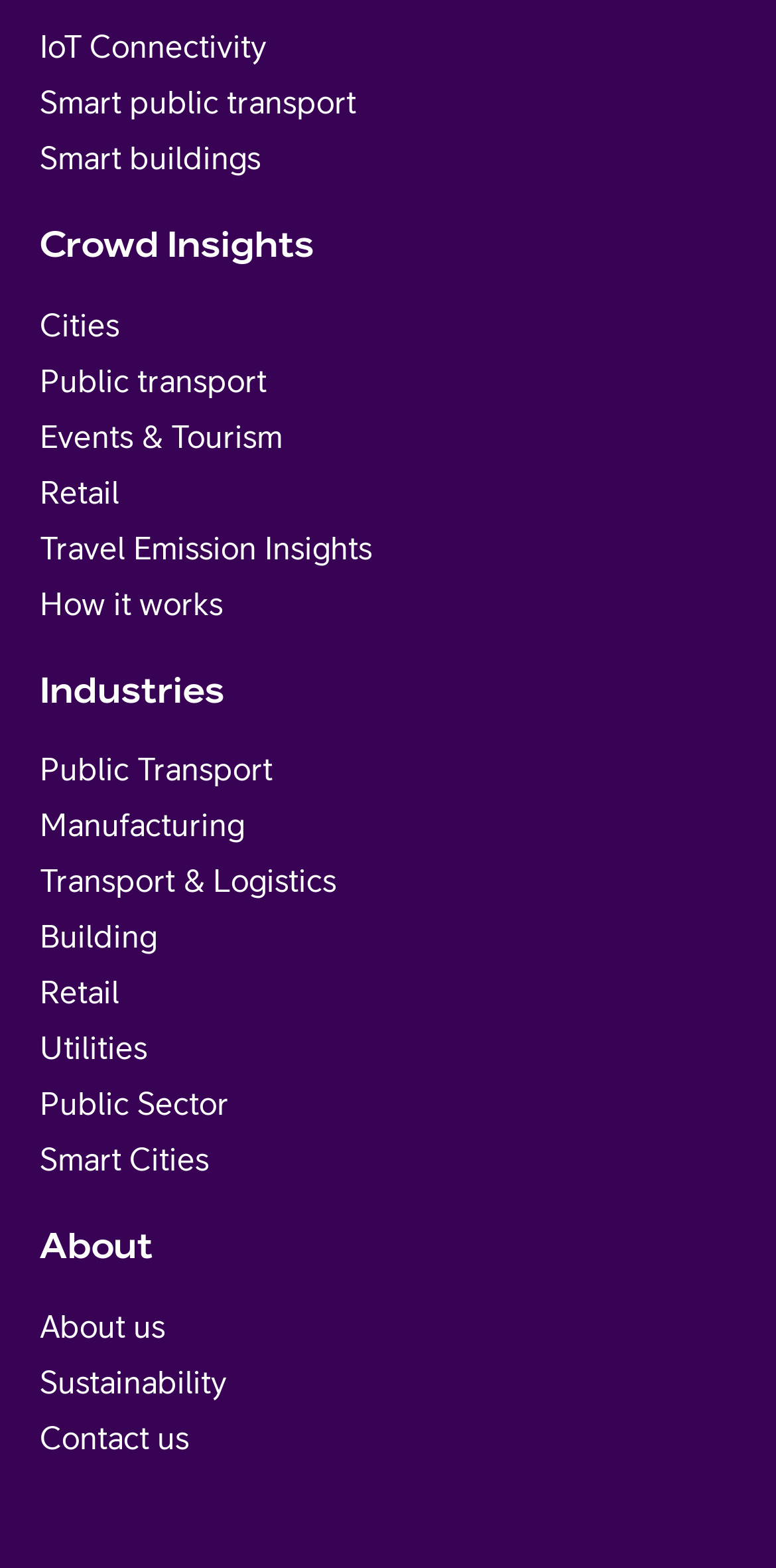Please identify the bounding box coordinates of the region to click in order to complete the given instruction: "Learn about Smart public transport". The coordinates should be four float numbers between 0 and 1, i.e., [left, top, right, bottom].

[0.051, 0.053, 0.459, 0.076]